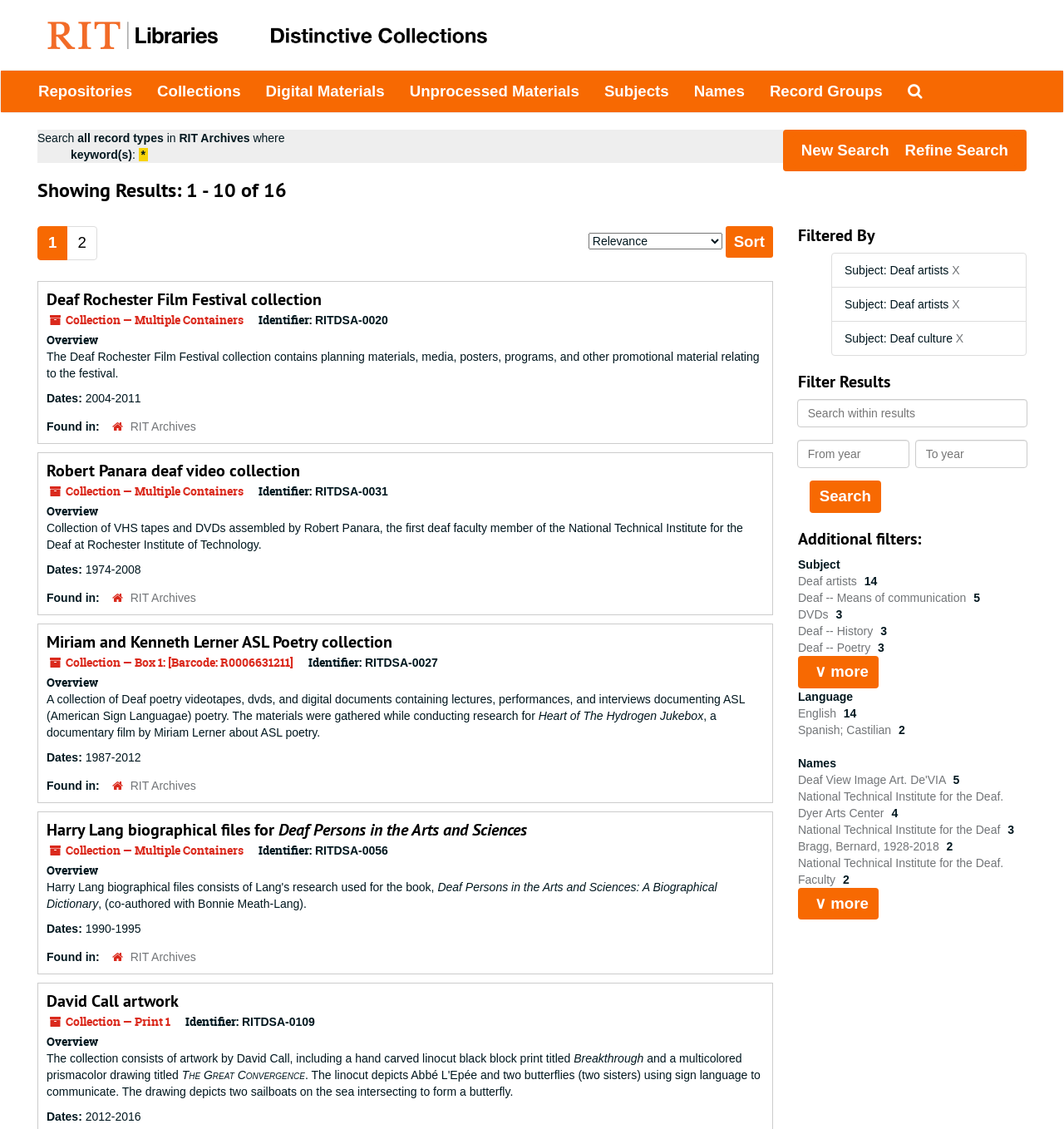What is the name of the first collection?
Analyze the image and deliver a detailed answer to the question.

I found the answer by looking at the first heading element on the webpage, which is 'Deaf Rochester Film Festival collection'. This heading is a link and has a description of 'Collection — Multiple Containers'.